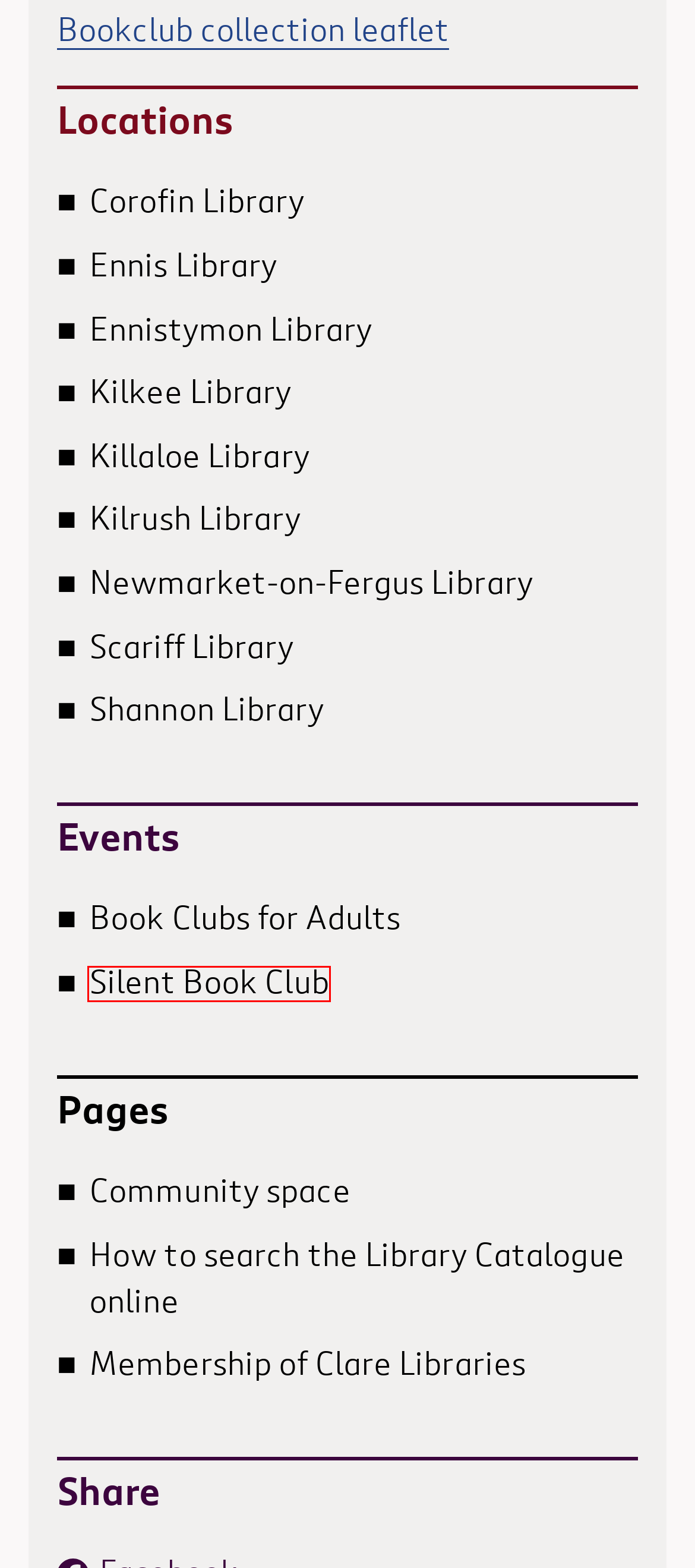You are given a screenshot of a webpage with a red rectangle bounding box. Choose the best webpage description that matches the new webpage after clicking the element in the bounding box. Here are the candidates:
A. Book Clubs for Adults  —  Clare Libraries
B. Scariff Library  —  Clare Libraries
C. Ennistymon Library  —  Clare Libraries
D. Silent Book Club  —  Clare Libraries
E. Community space  —  Clare Libraries
F. Newmarket-on-Fergus Library  —  Clare Libraries
G. Ennis Library  —  Clare Libraries
H. Corofin Library  —  Clare Libraries

D